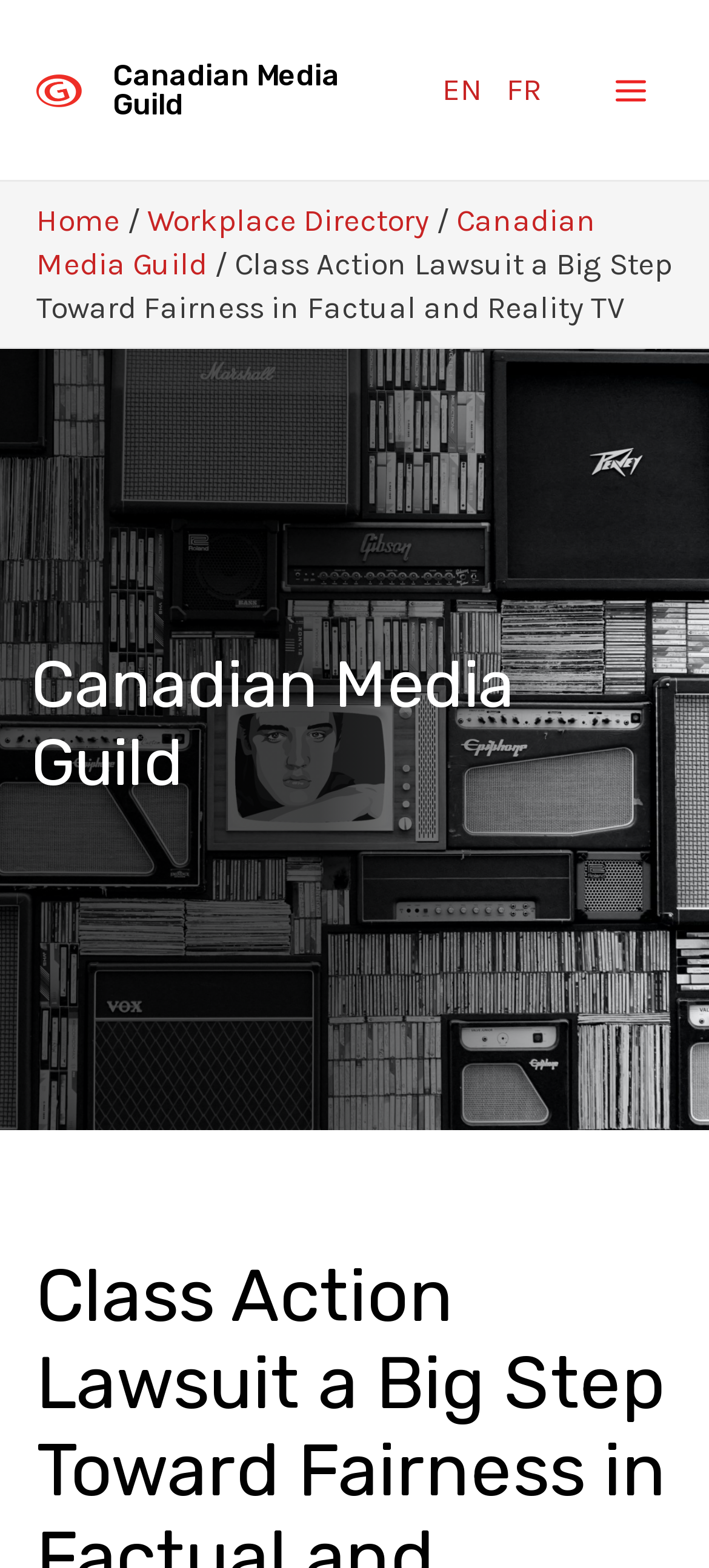Based on the element description "Canadian Media Guild", predict the bounding box coordinates of the UI element.

[0.051, 0.129, 0.841, 0.179]